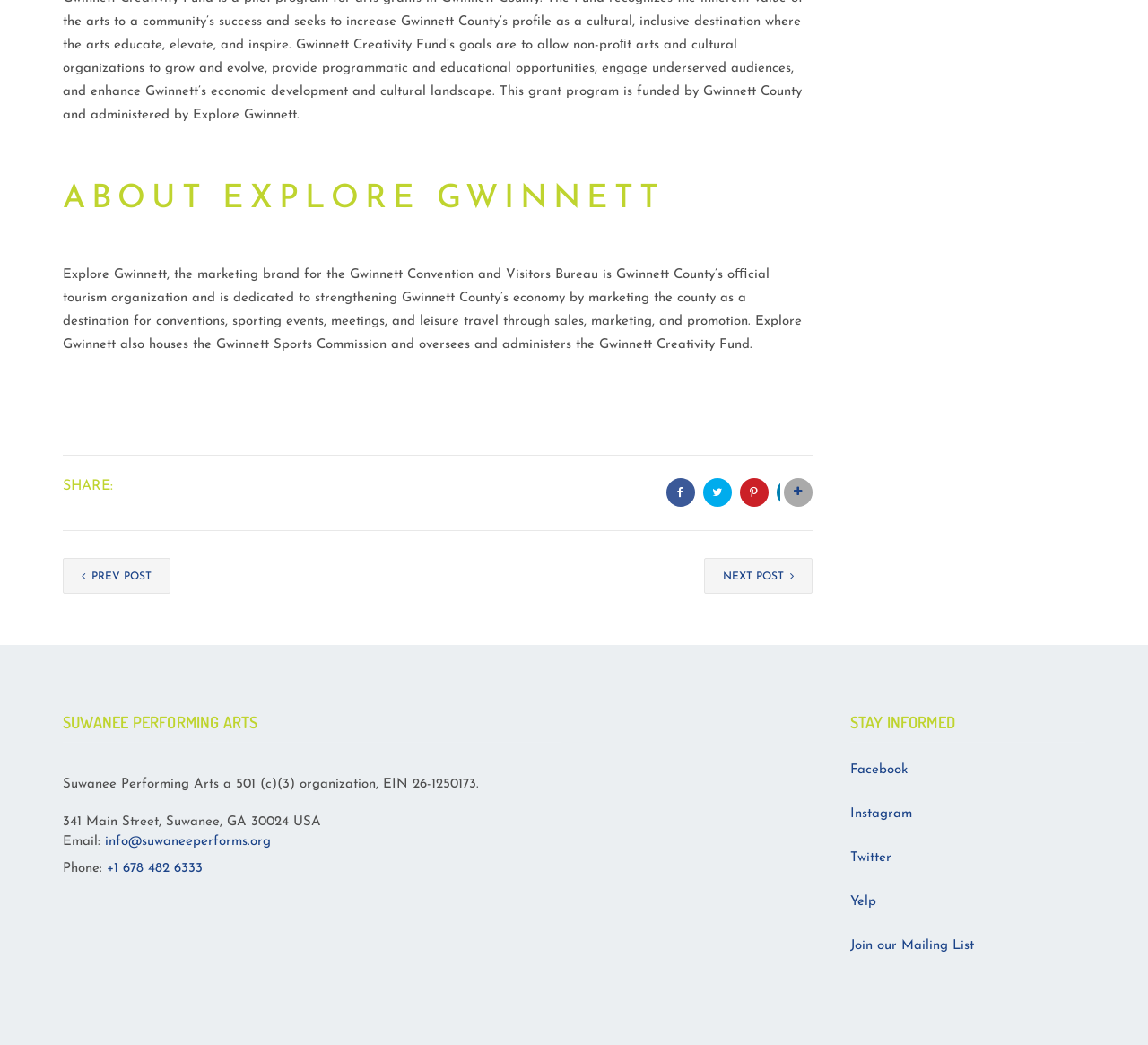Show the bounding box coordinates of the element that should be clicked to complete the task: "Click Facebook link".

None